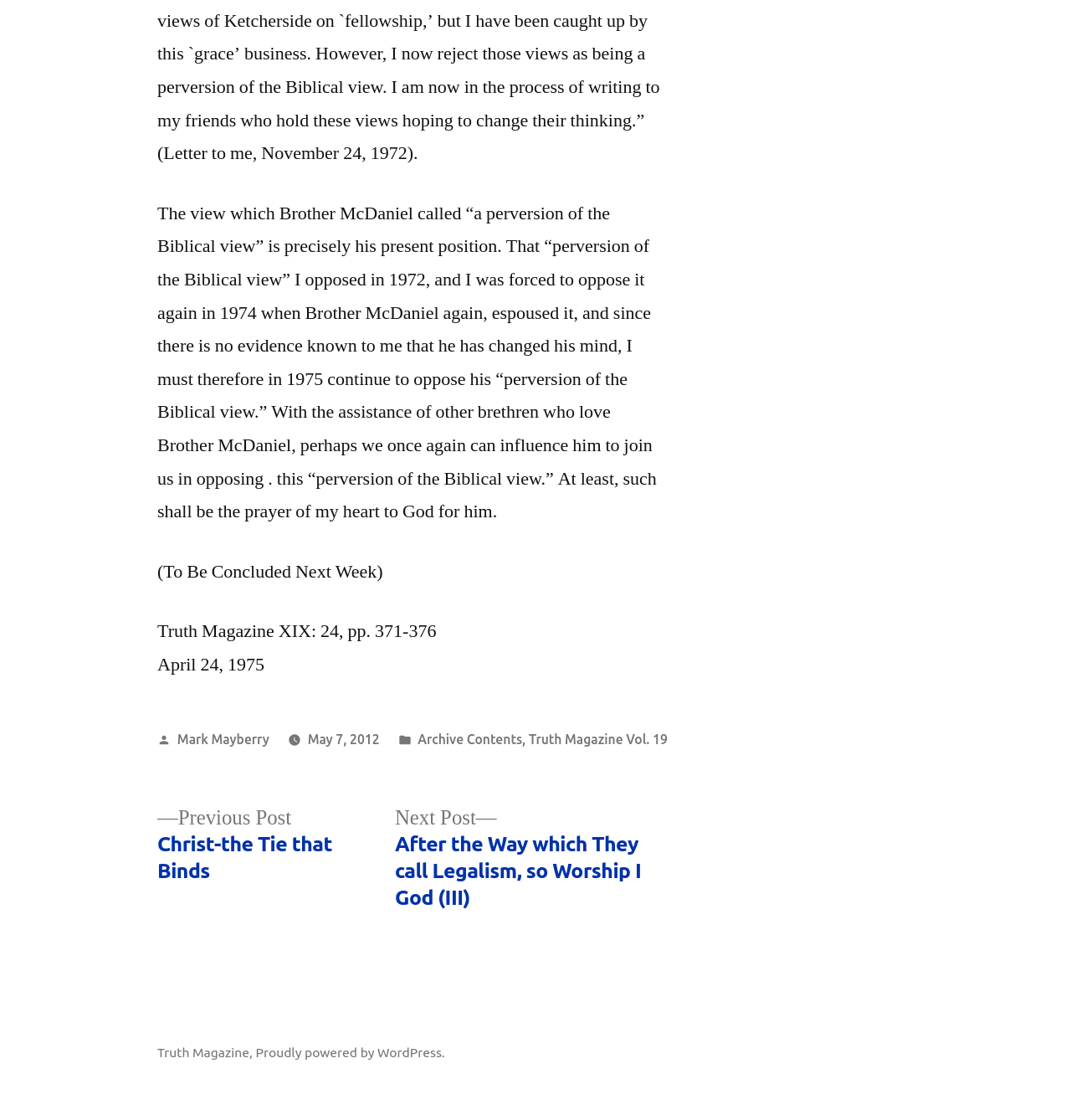Show the bounding box coordinates for the HTML element described as: "Mark Mayberry".

[0.165, 0.653, 0.251, 0.666]